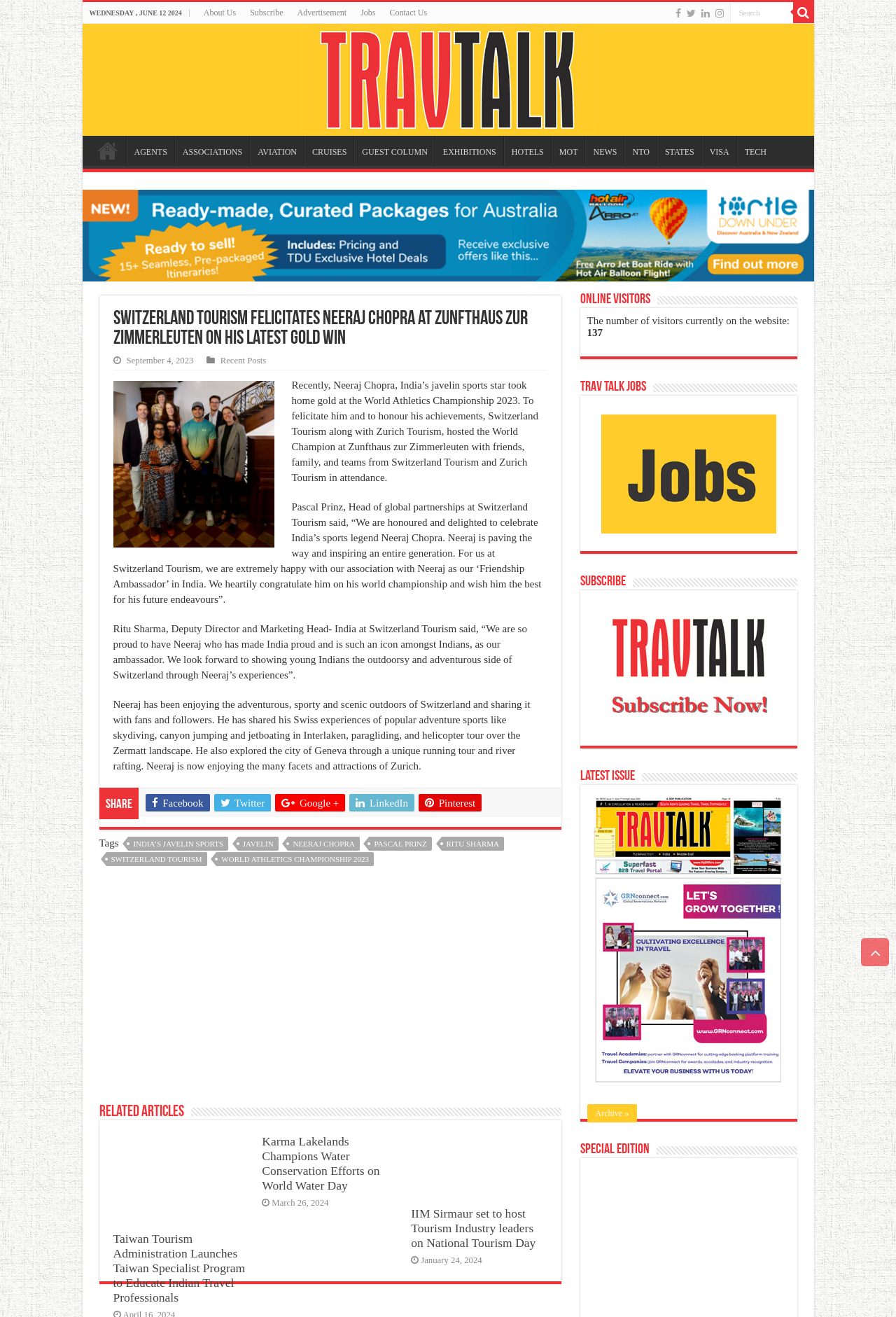Determine the bounding box coordinates for the area that should be clicked to carry out the following instruction: "Search for something".

[0.814, 0.002, 0.885, 0.017]